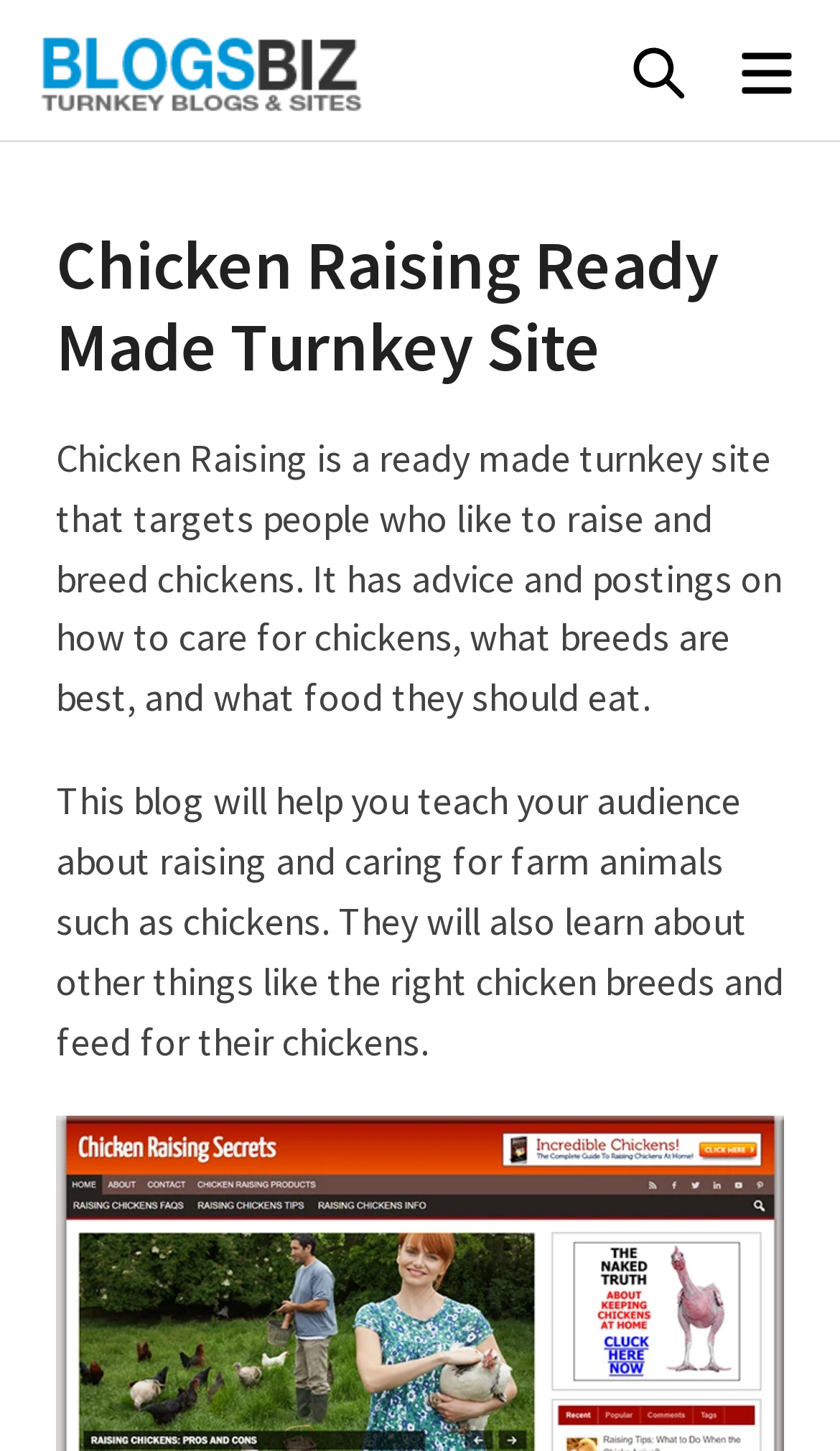Please answer the following question using a single word or phrase: 
What is the target audience of this website?

People who like to raise and breed chickens